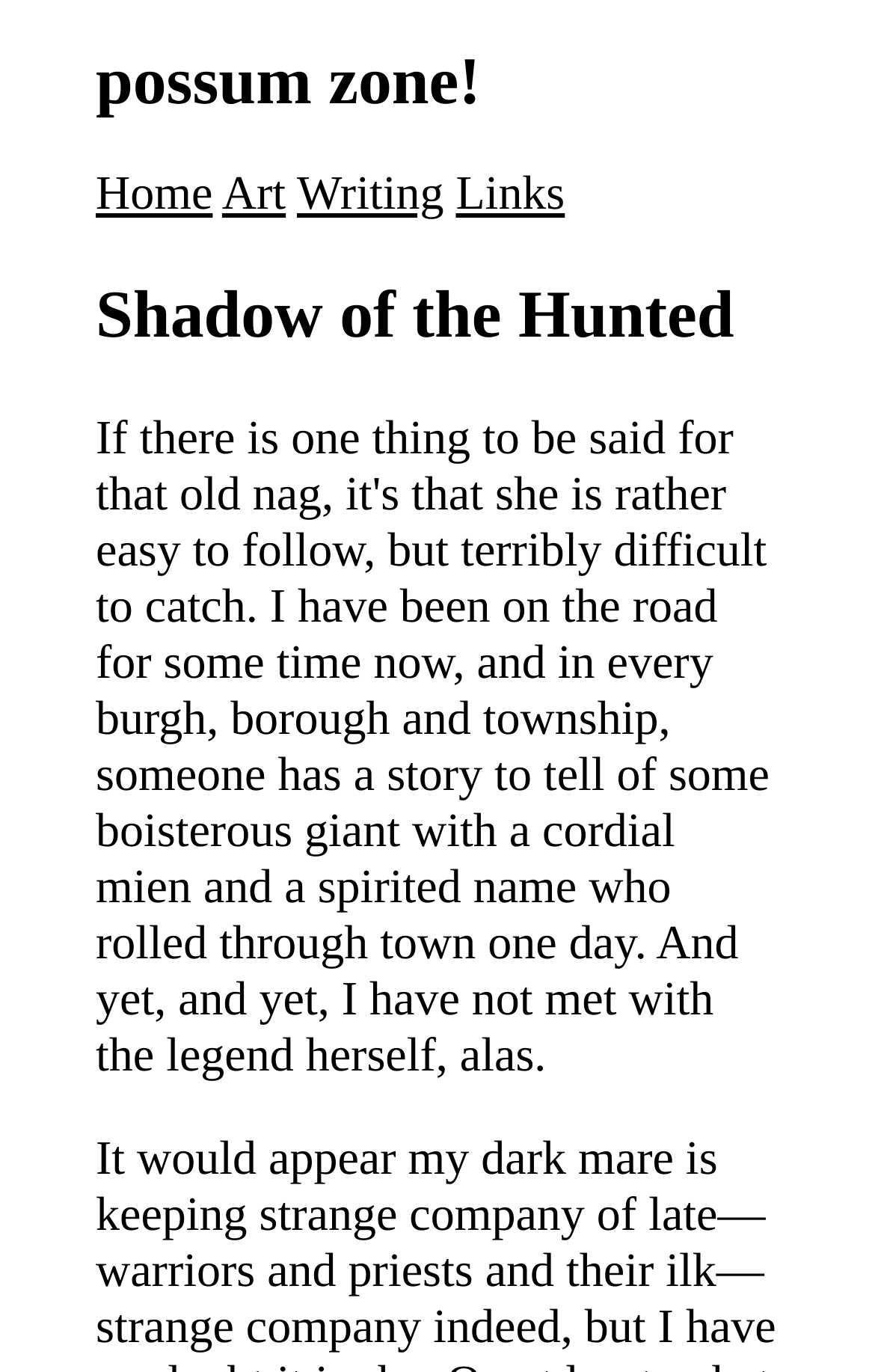How many links are in the navigation menu?
Provide an in-depth answer to the question, covering all aspects.

I counted the number of links in the navigation menu and found that there are four links: 'Home', 'Art', 'Writing', and 'Links'.